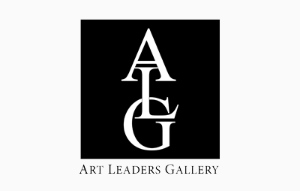Using details from the image, please answer the following question comprehensively:
What font style is used for the full name of the gallery?

The full name 'ART LEADERS GALLERY' is inscribed in a clean, sans-serif font, which enhances the gallery's professional and contemporary aesthetic.